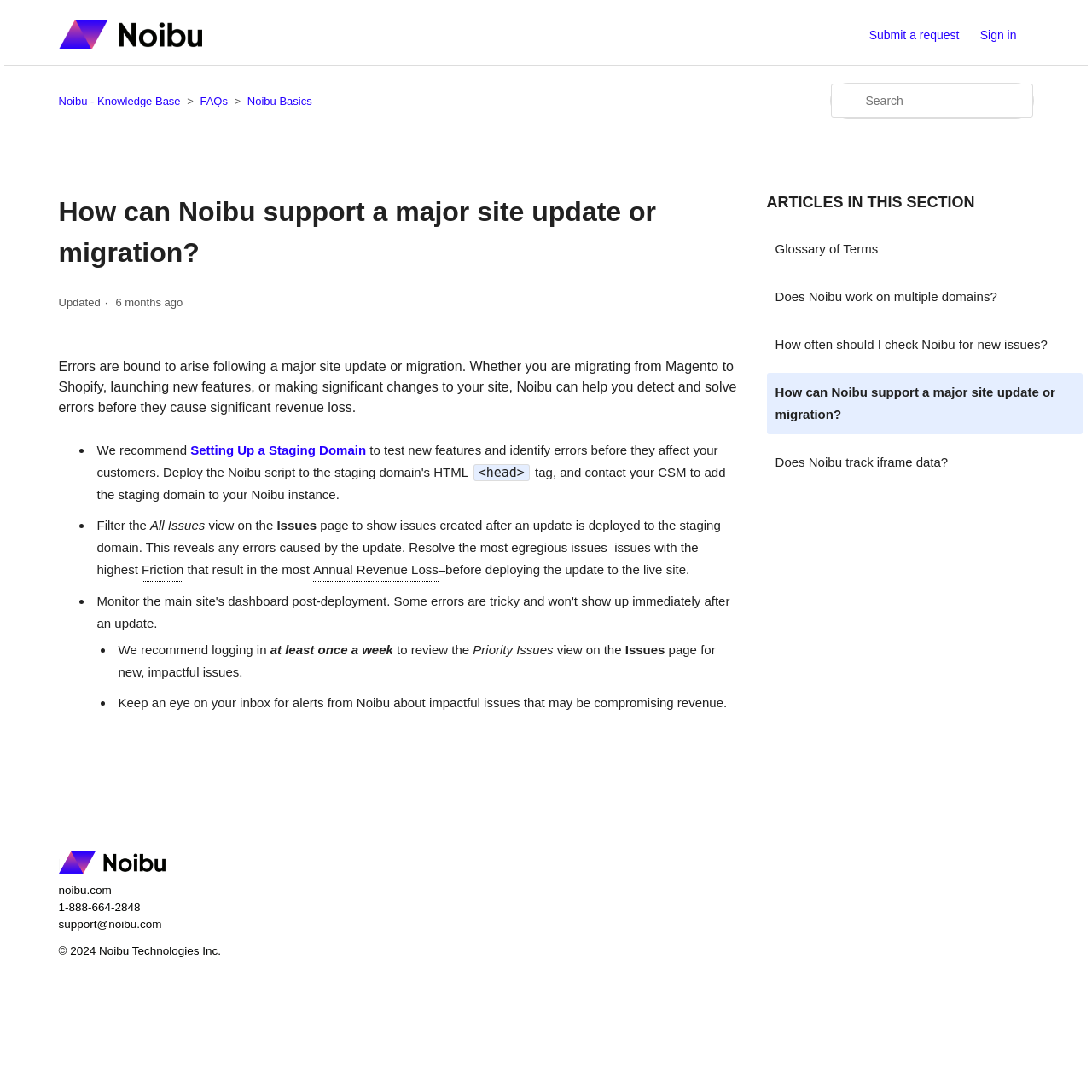Answer this question using a single word or a brief phrase:
What is the recommended approach to filter issues?

Filter by 'All Issues'